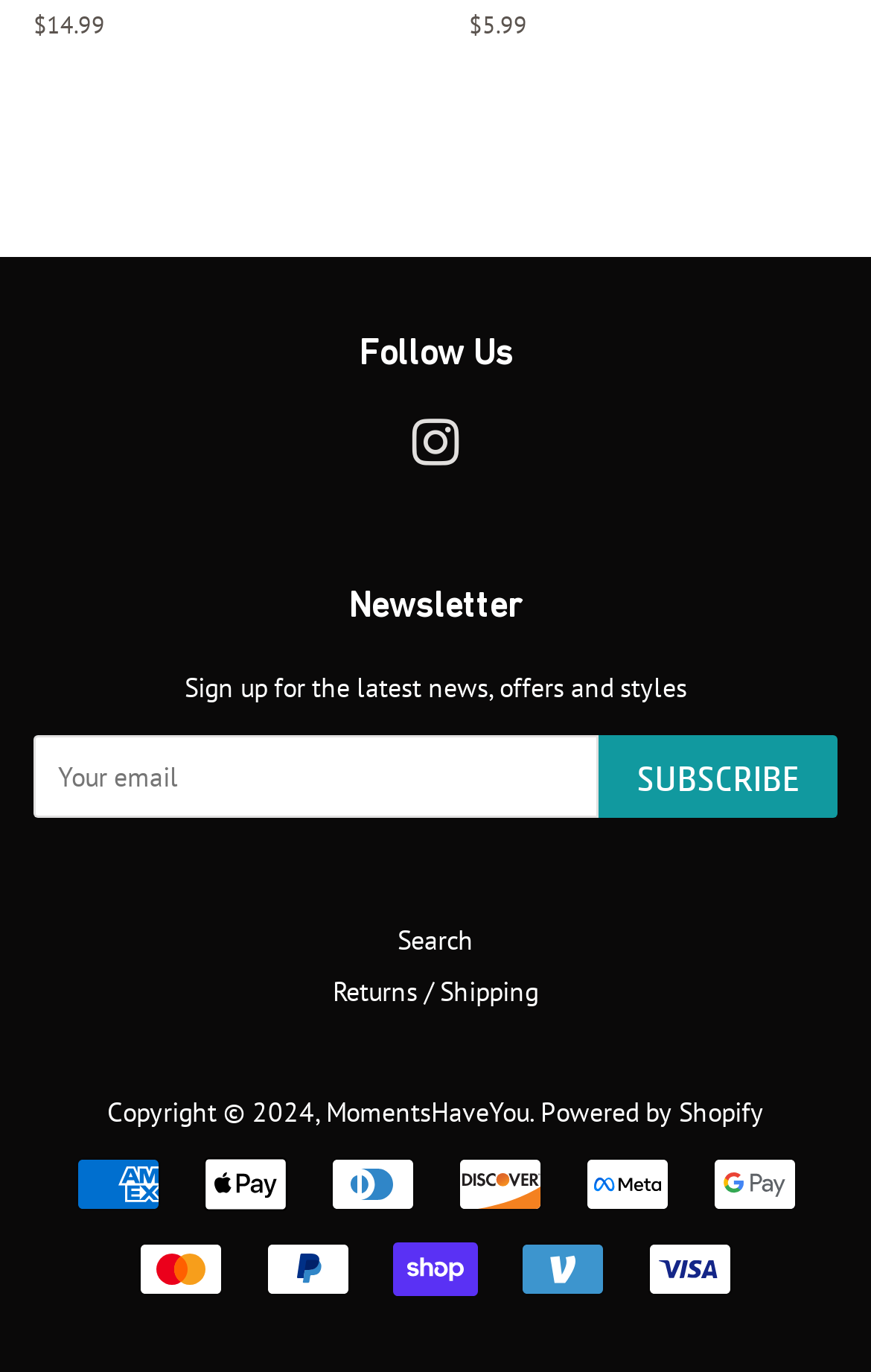How can users search on the website?
Refer to the image and provide a one-word or short phrase answer.

Through the search link